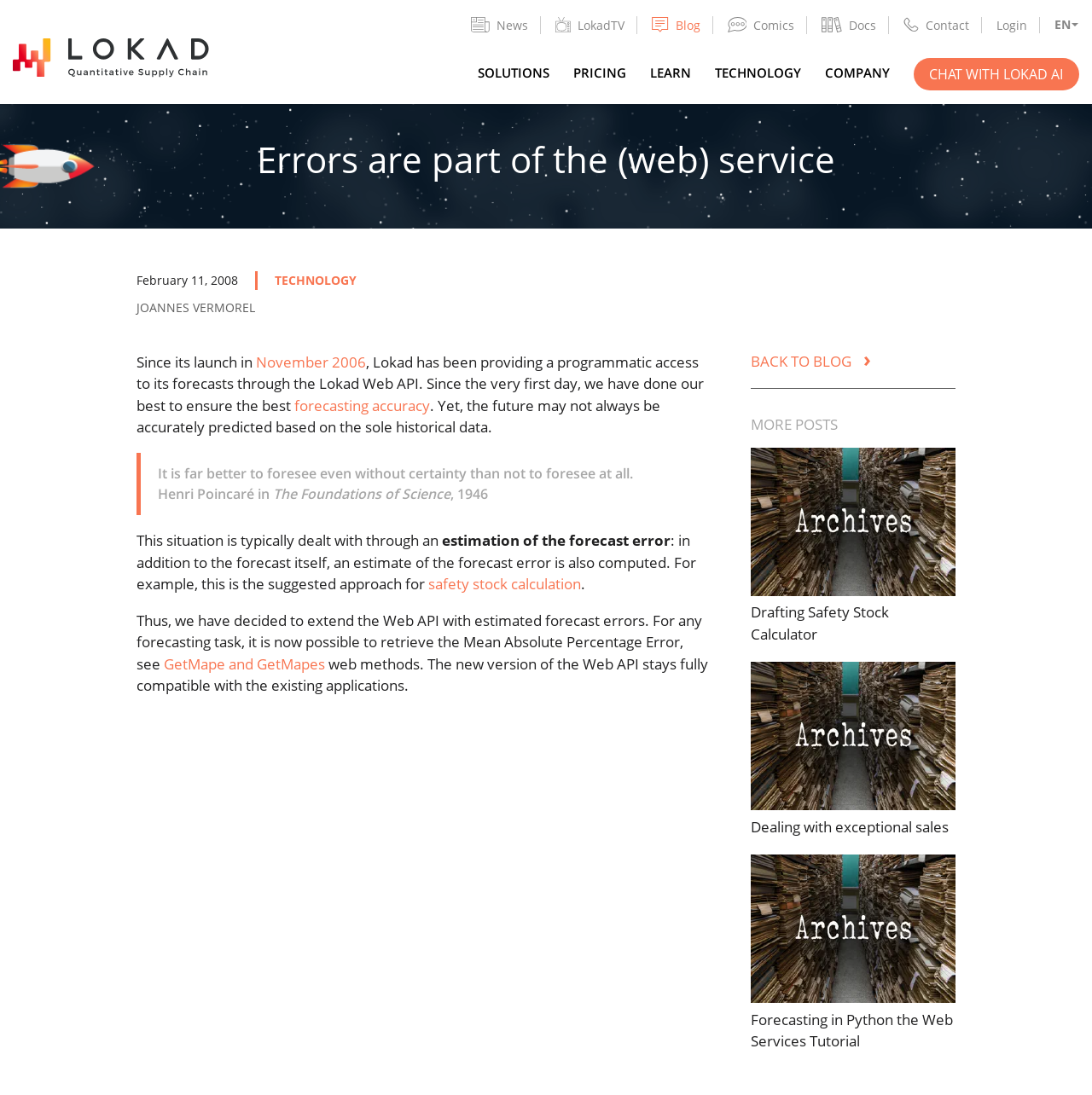Describe all the key features and sections of the webpage thoroughly.

This webpage appears to be a blog post from Lokad, a company that provides forecasting services. At the top of the page, there is a logo and a navigation menu with links to various sections of the website, including News, LokadTV, Blog, Comics, Docs, Contact, and Login.

Below the navigation menu, there is a heading that reads "Errors are part of the (web) service." This is followed by a block of text that discusses the importance of forecasting accuracy and the limitations of historical data in predicting the future. The text also quotes Henri Poincaré and mentions the concept of estimating forecast errors.

The main content of the page is divided into several sections. The first section explains that Lokad has decided to extend its Web API with estimated forecast errors, which will allow users to retrieve the Mean Absolute Percentage Error (MAPE) for any forecasting task. This new feature is fully compatible with existing applications.

The second section appears to be a list of related blog posts, with links to articles titled "Drafting Safety Stock Calculator," "Dealing with exceptional sales," and "Forecasting in Python the Web Services Tutorial." Each of these links is accompanied by a small image.

At the bottom of the page, there is a link to return to the blog homepage. Overall, the webpage has a clean and organized layout, with a focus on providing informative content related to forecasting and Lokad's services.